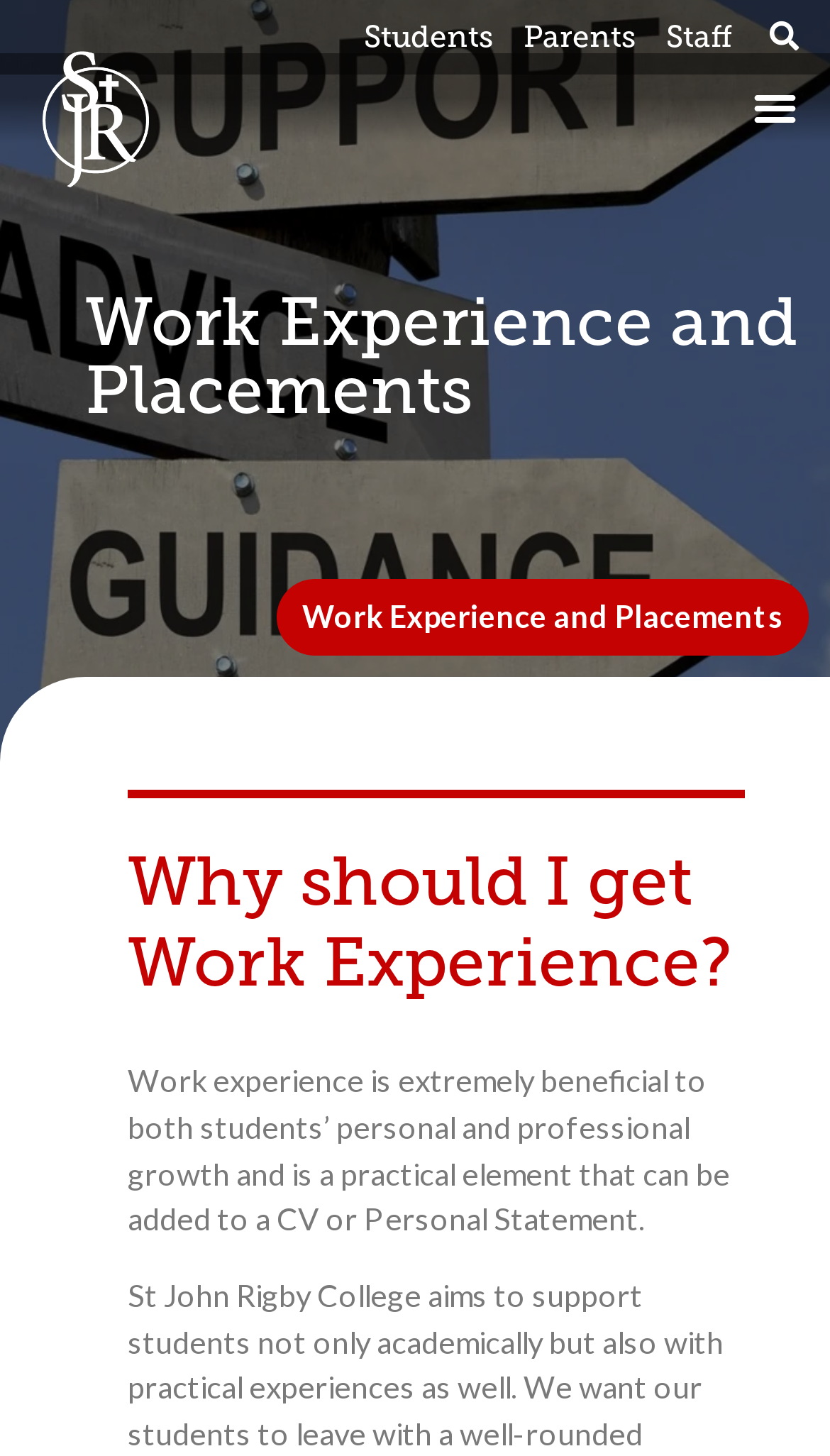Respond to the following question using a concise word or phrase: 
What is located at the top-right corner of the webpage?

Search bar